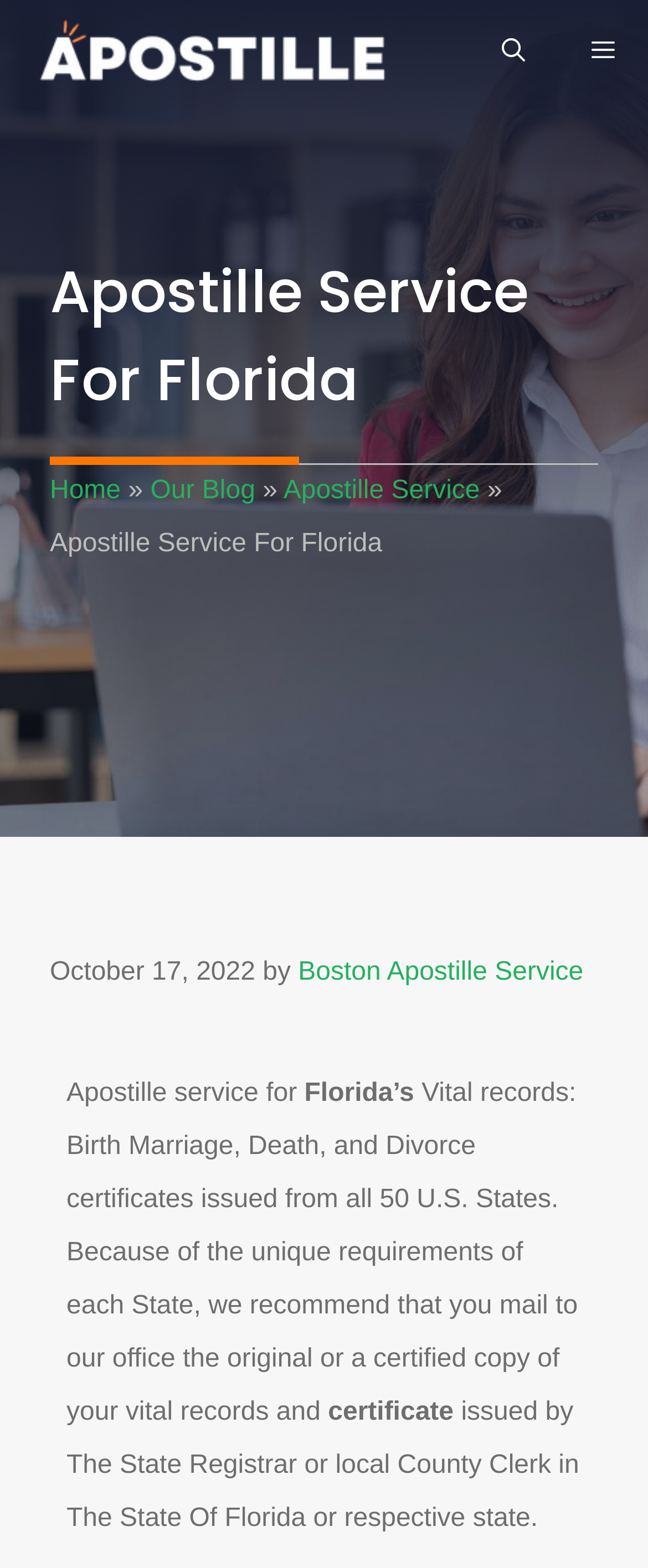What type of documents can be apostilled?
Using the visual information, reply with a single word or short phrase.

Vital records: Birth Marriage, Death, and Divorce certificates